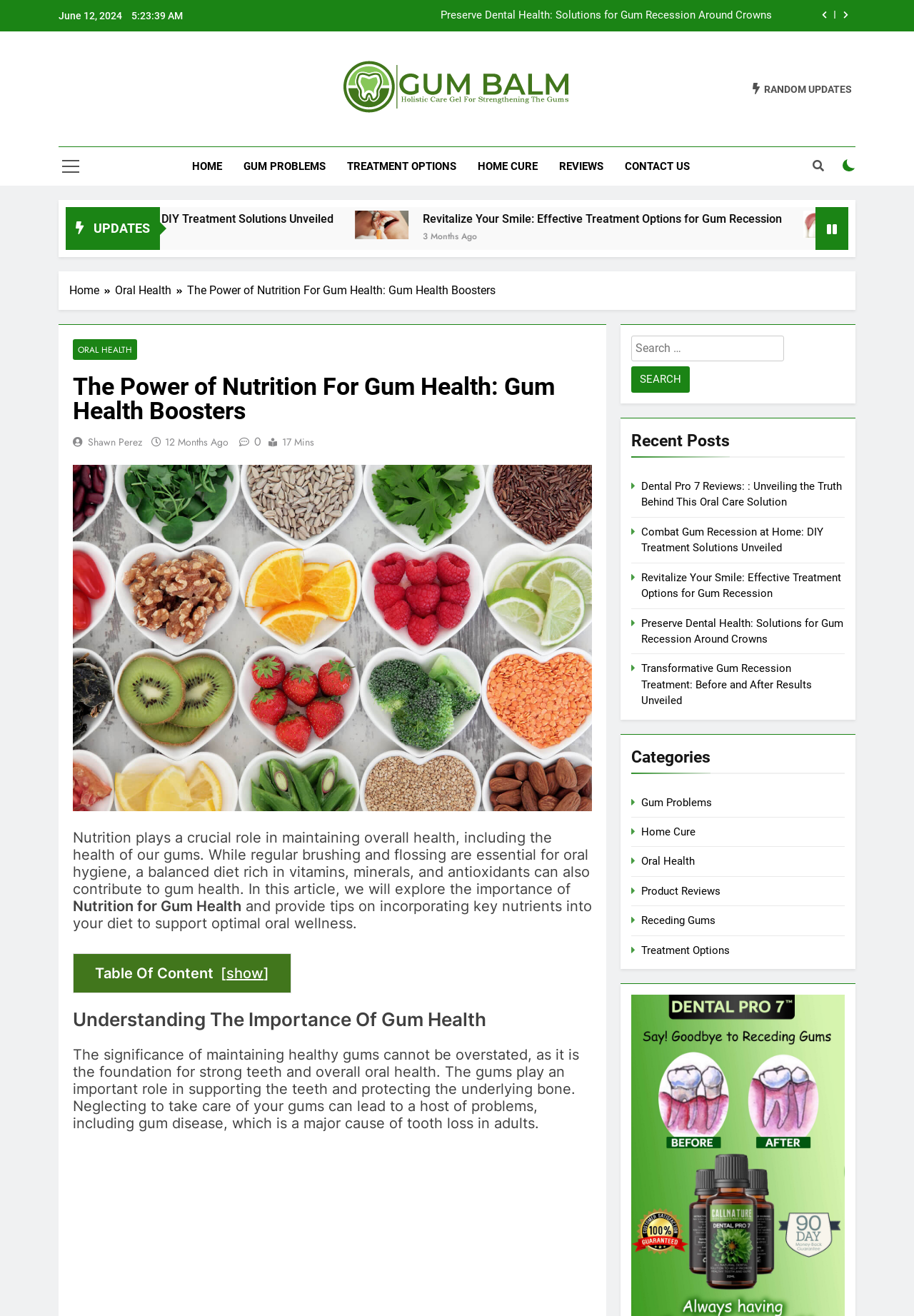What is the main topic of the webpage?
We need a detailed and exhaustive answer to the question. Please elaborate.

I found the heading 'The Power of Nutrition For Gum Health: Gum Health Boosters' on the webpage, which suggests that the main topic of the webpage is related to nutrition and gum health.